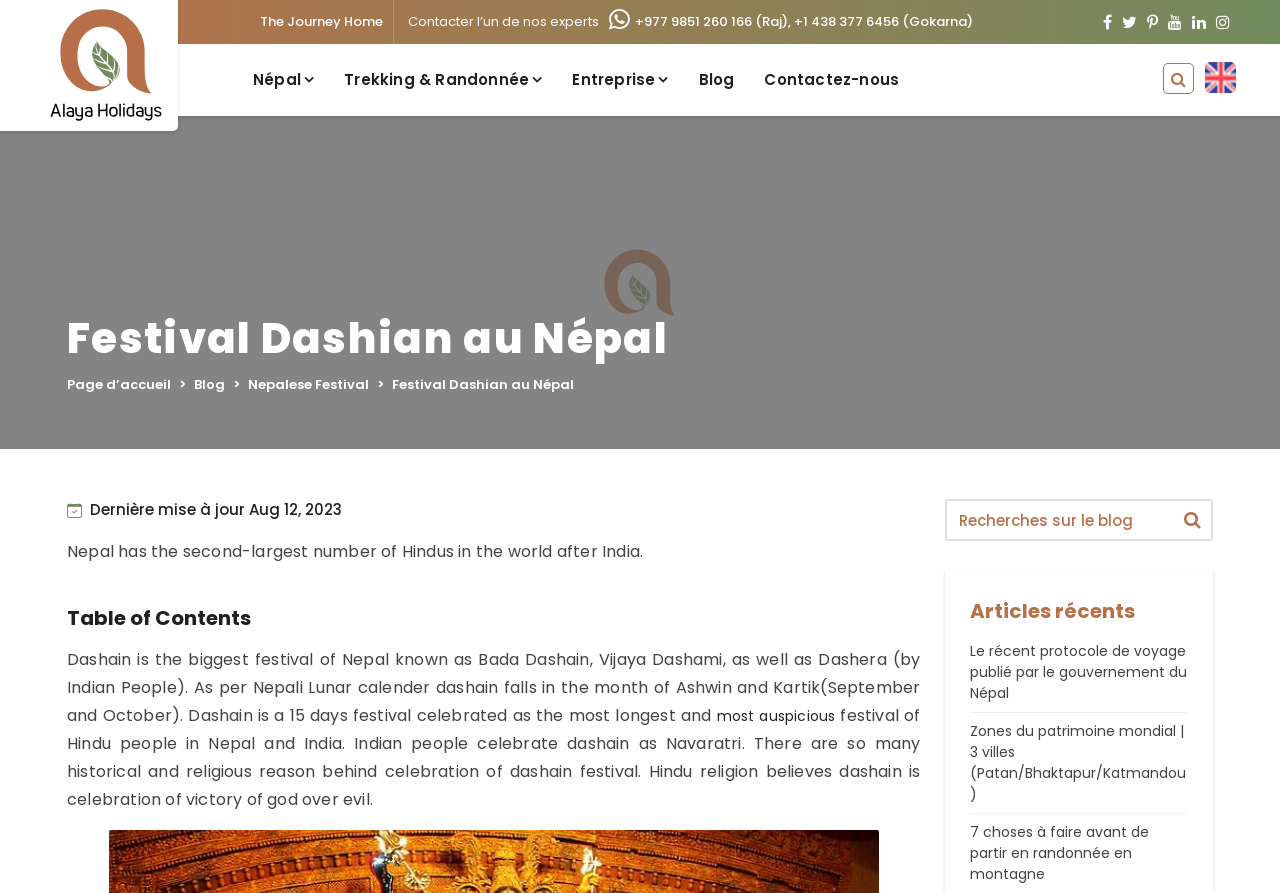What is the name of the blog section in the webpage?
Make sure to answer the question with a detailed and comprehensive explanation.

The webpage has a link 'Blog' in the navigation section, and a search box with the label 'Recherches sur le blog', suggesting that the blog section is named 'Blog'.